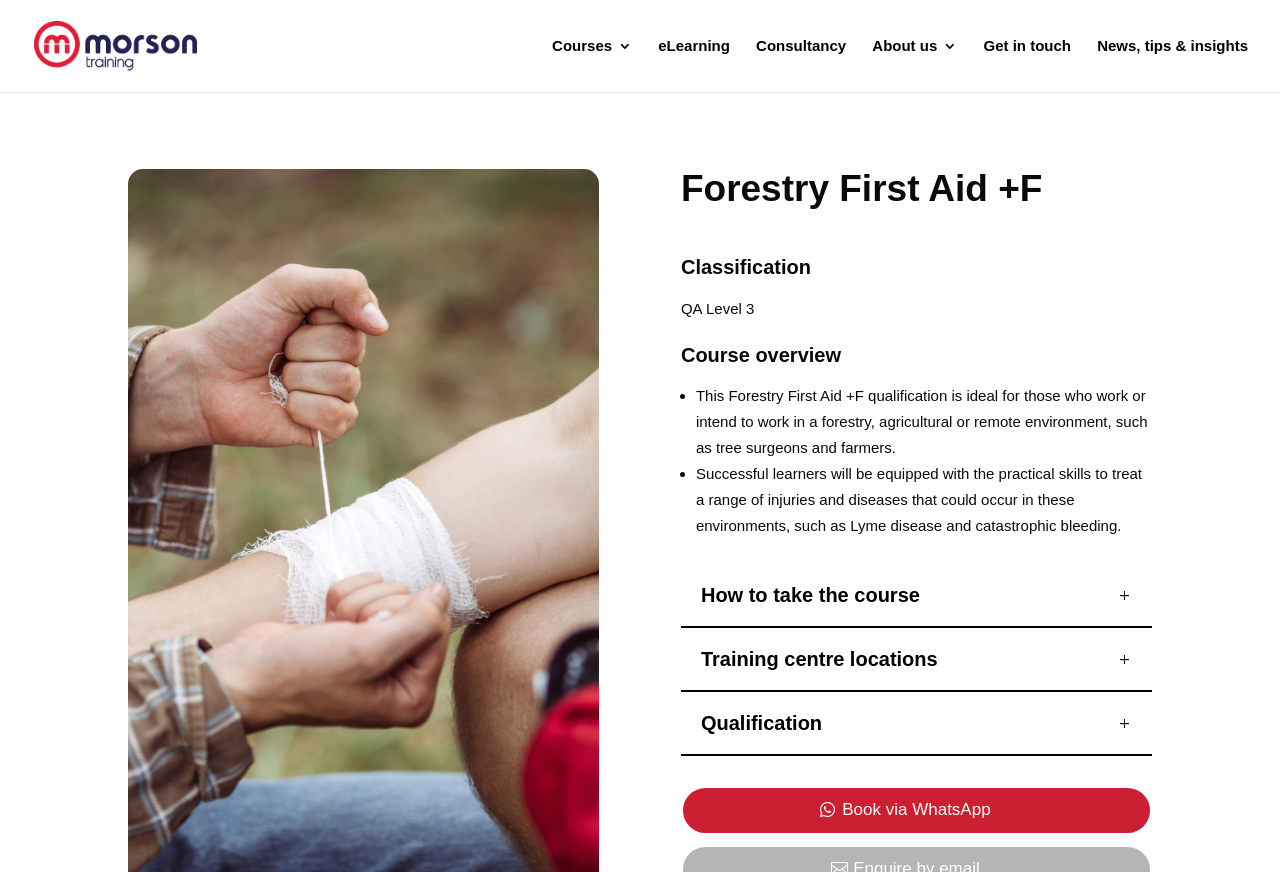Please find and generate the text of the main header of the webpage.

Forestry First Aid +F